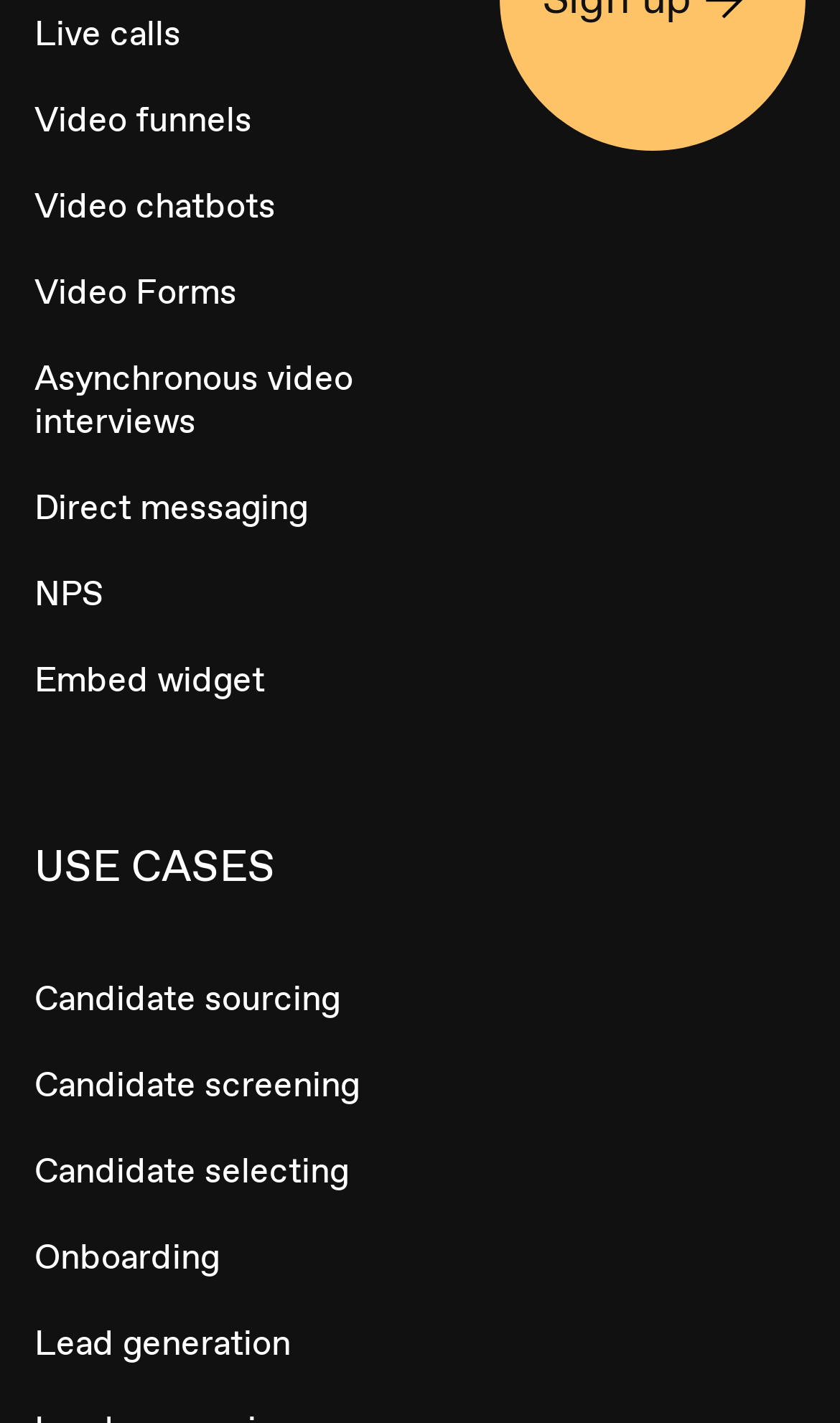Please specify the bounding box coordinates for the clickable region that will help you carry out the instruction: "Check NPS".

[0.041, 0.388, 0.5, 0.448]